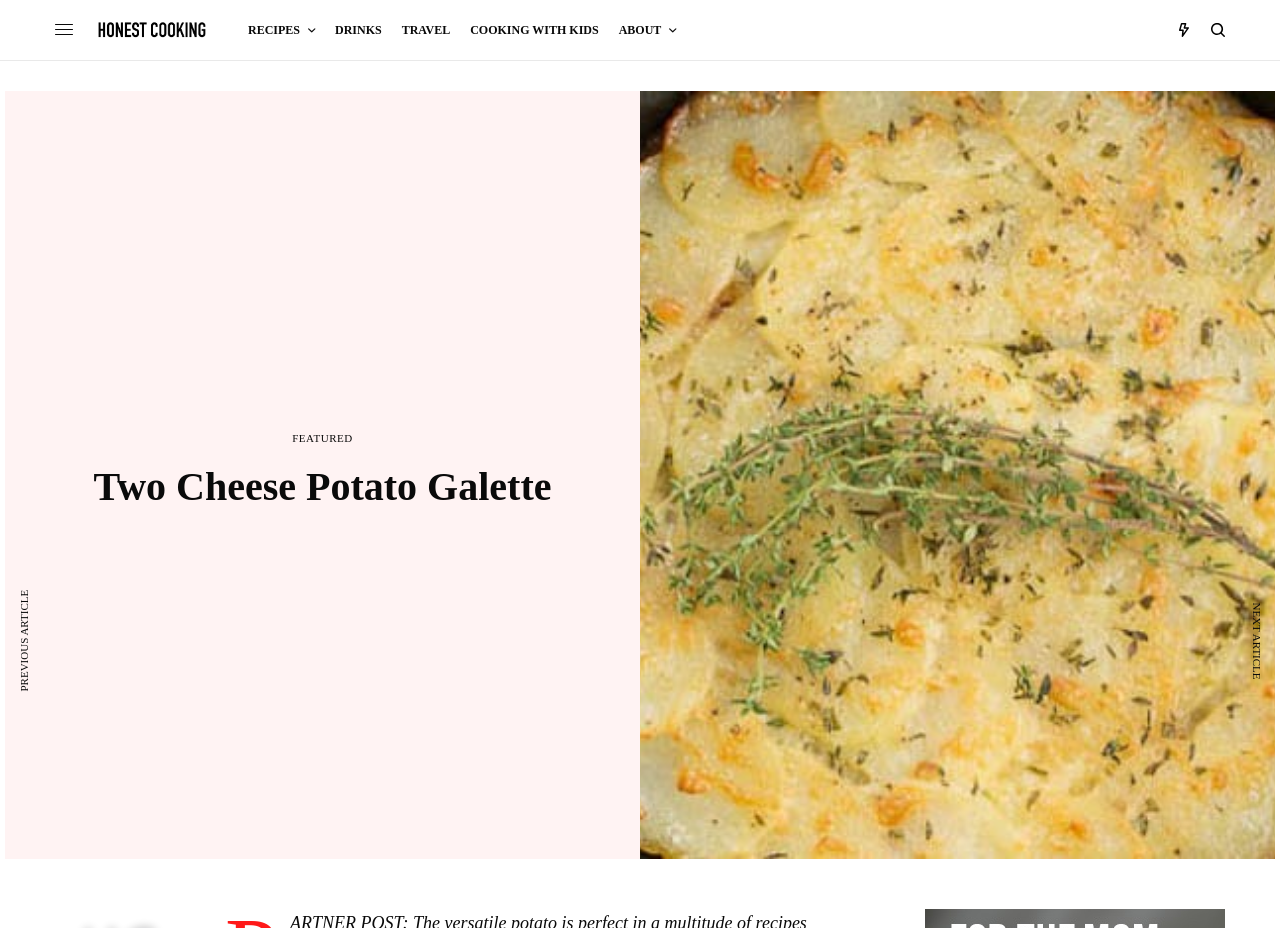How many navigation links are at the top of the webpage?
Refer to the image and provide a one-word or short phrase answer.

4